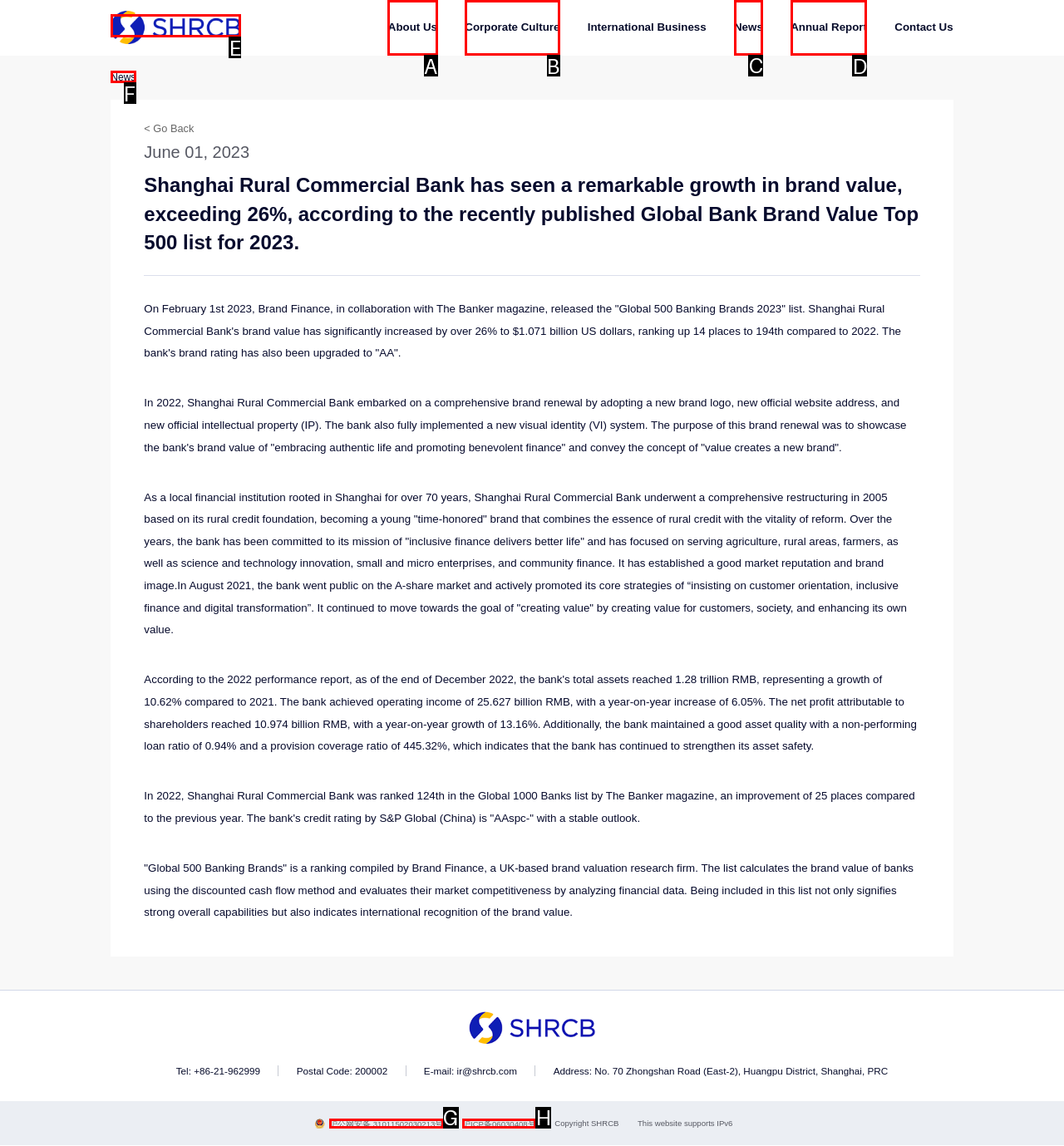Tell me which one HTML element I should click to complete the following task: Click on the 'News' link Answer with the option's letter from the given choices directly.

C